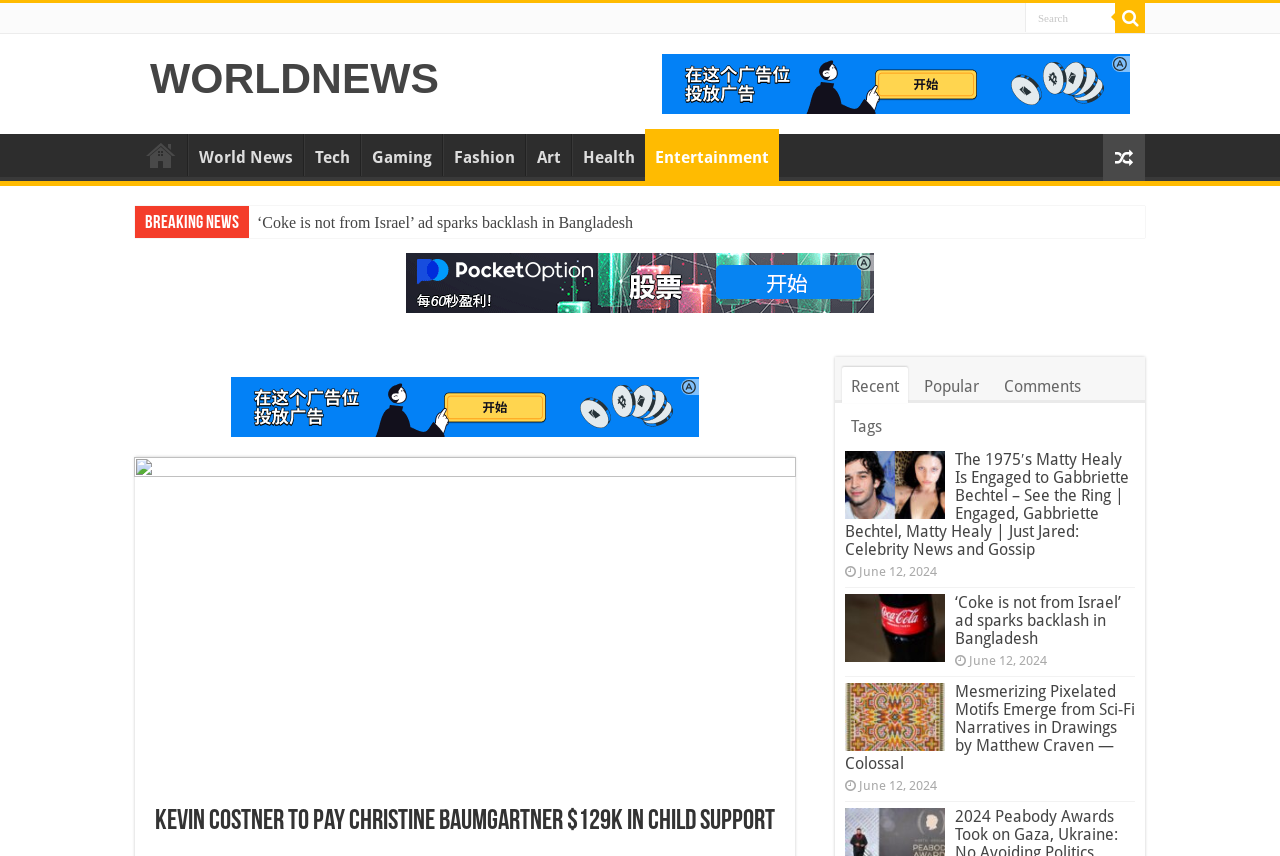Find the bounding box coordinates of the clickable area required to complete the following action: "Click the Site Logo".

None